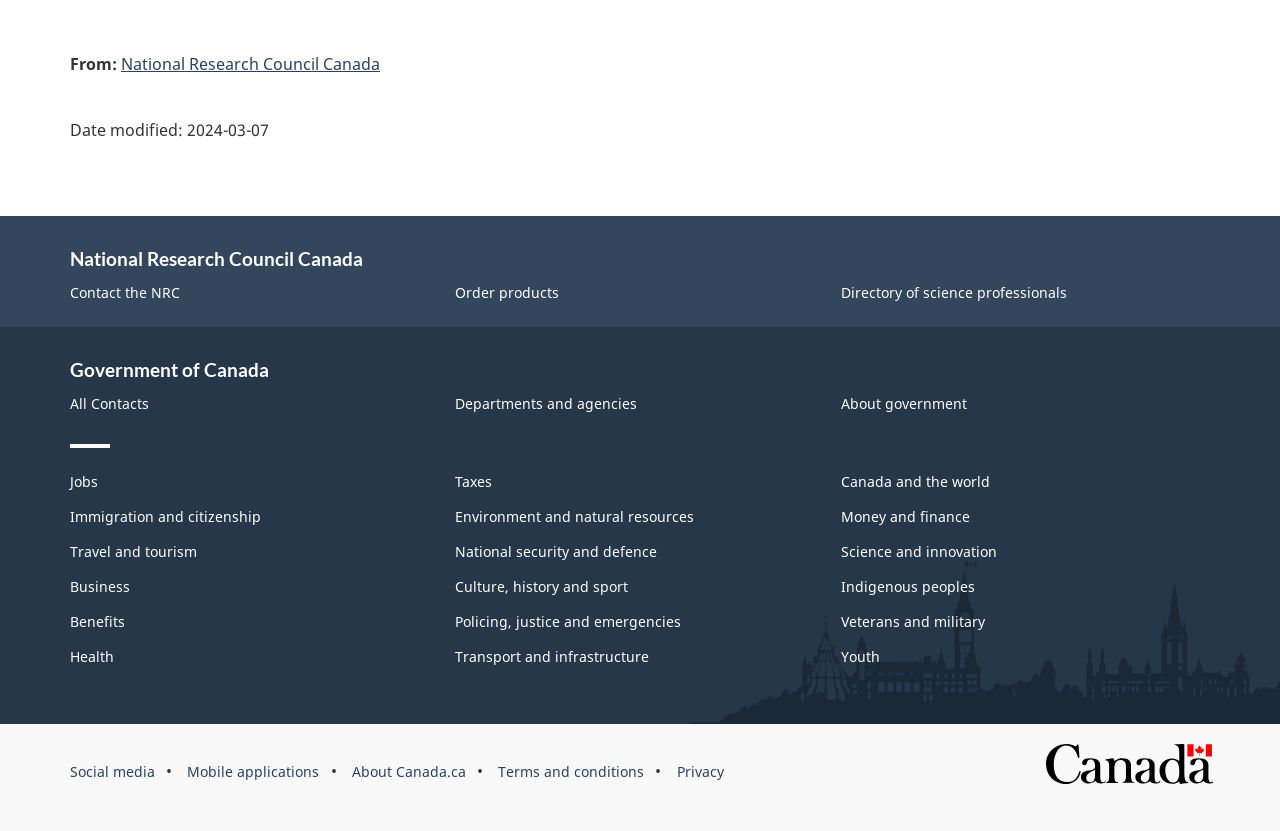Identify the bounding box for the described UI element. Provide the coordinates in (top-left x, top-left y, bottom-right x, bottom-right y) format with values ranging from 0 to 1: Benefits

[0.055, 0.737, 0.098, 0.76]